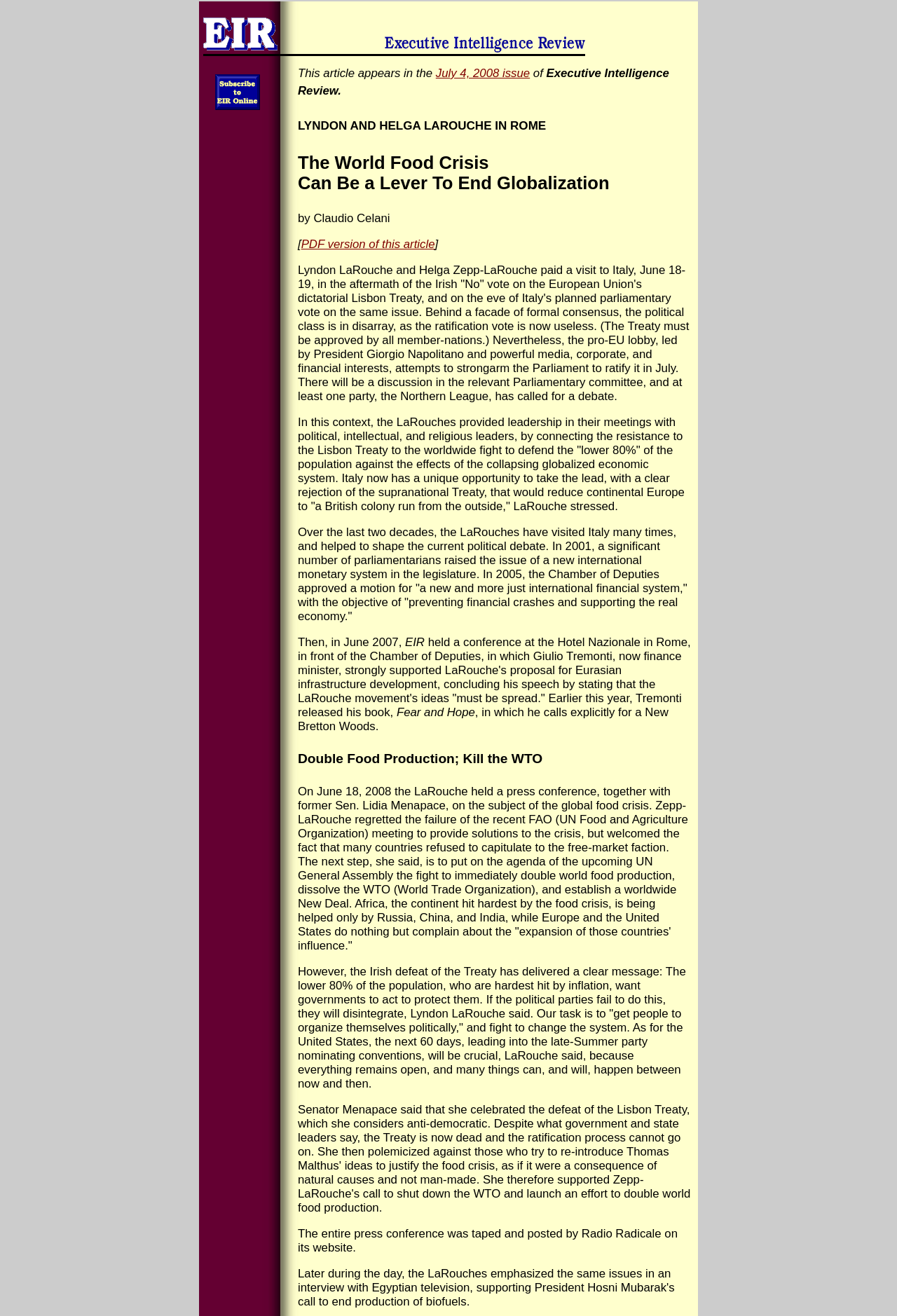Identify the bounding box coordinates for the UI element described as: "July 4, 2008 issue".

[0.486, 0.051, 0.591, 0.061]